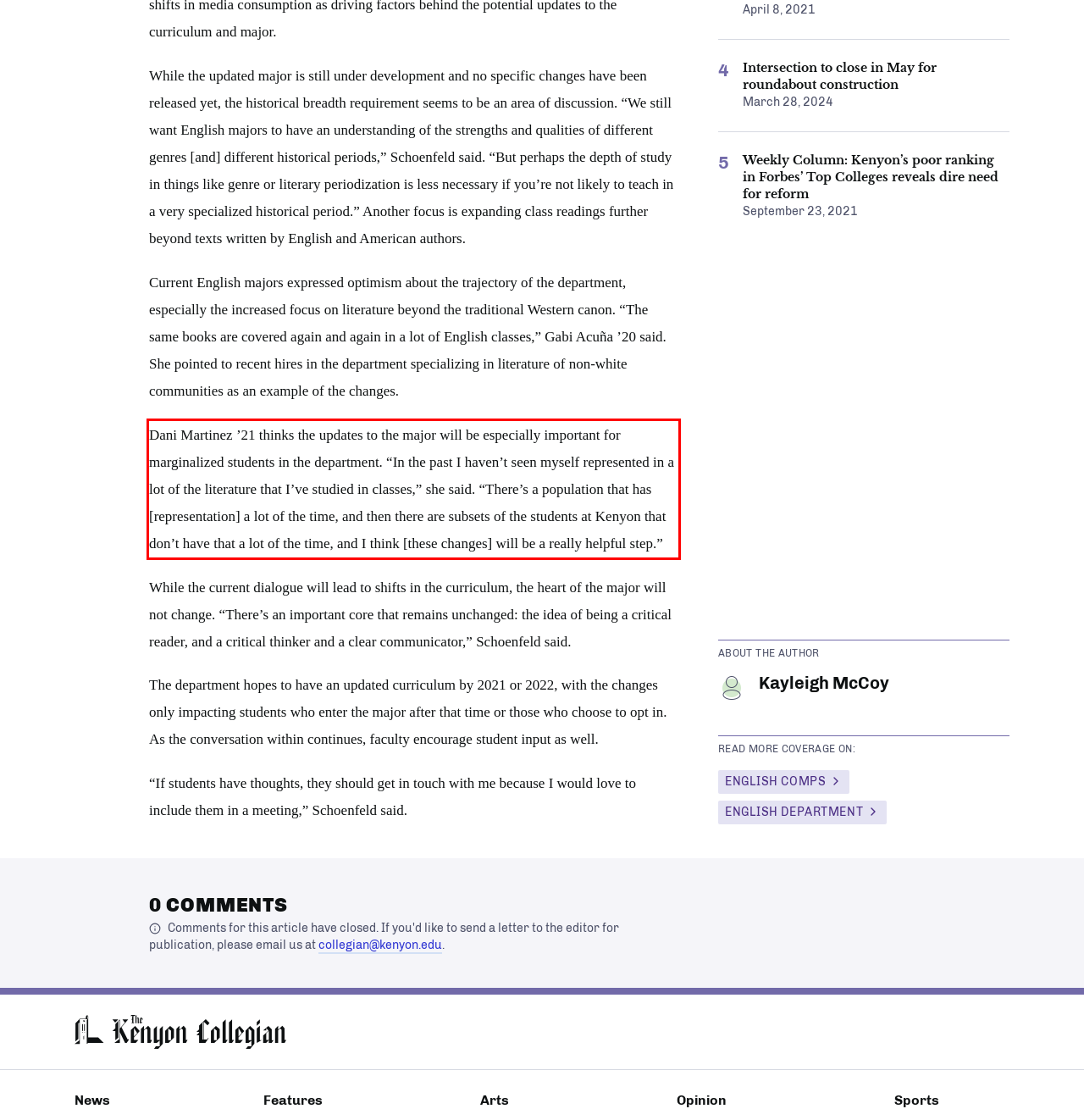Please examine the webpage screenshot and extract the text within the red bounding box using OCR.

Dani Martinez ’21 thinks the updates to the major will be especially important for marginalized students in the department. “In the past I haven’t seen myself represented in a lot of the literature that I’ve studied in classes,” she said. “There’s a population that has [representation] a lot of the time, and then there are subsets of the students at Kenyon that don’t have that a lot of the time, and I think [these changes] will be a really helpful step.”